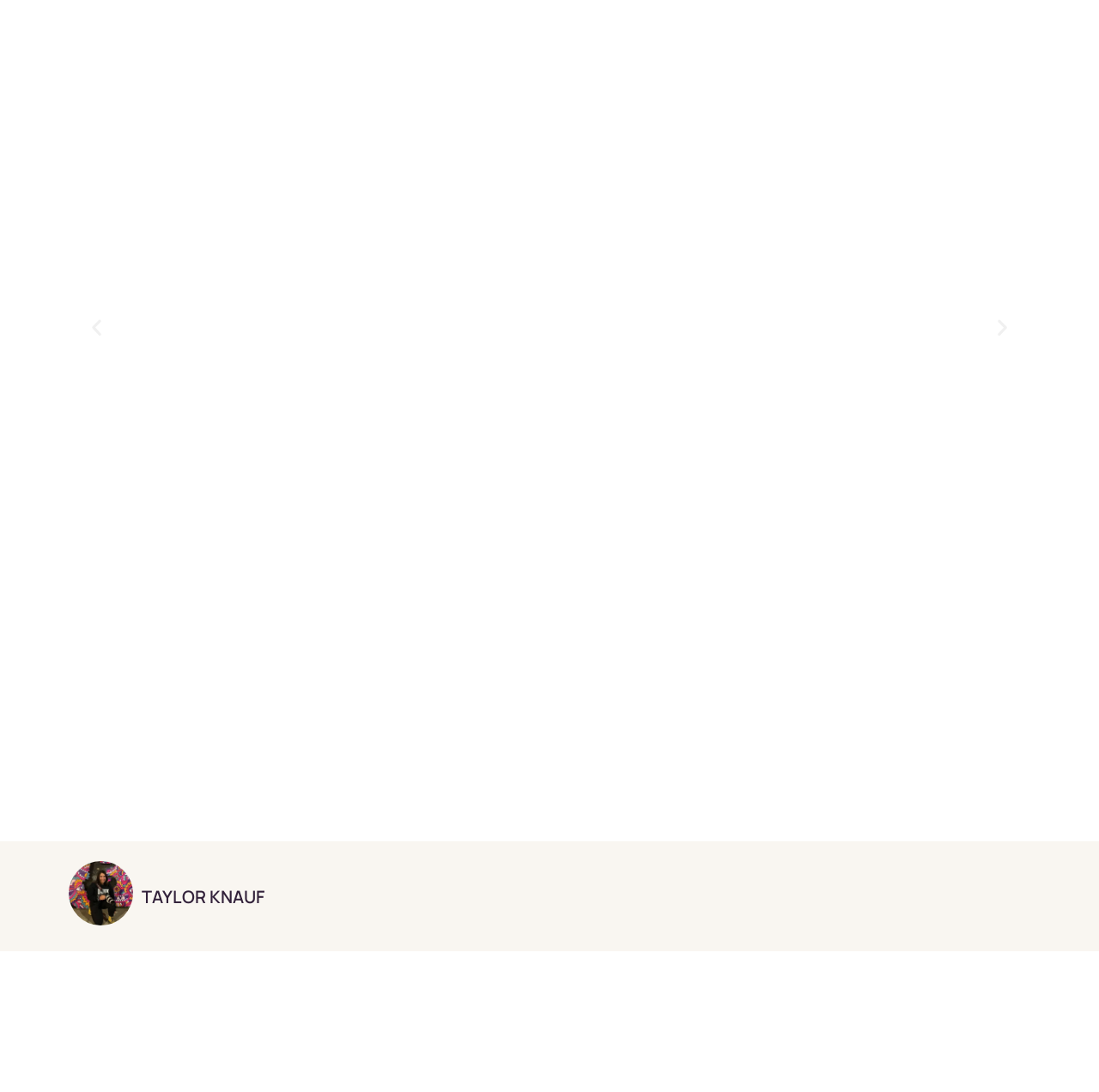Extract the bounding box coordinates for the UI element described by the text: "aria-label="Previous slide"". The coordinates should be in the form of [left, top, right, bottom] with values between 0 and 1.

[0.078, 0.289, 0.098, 0.309]